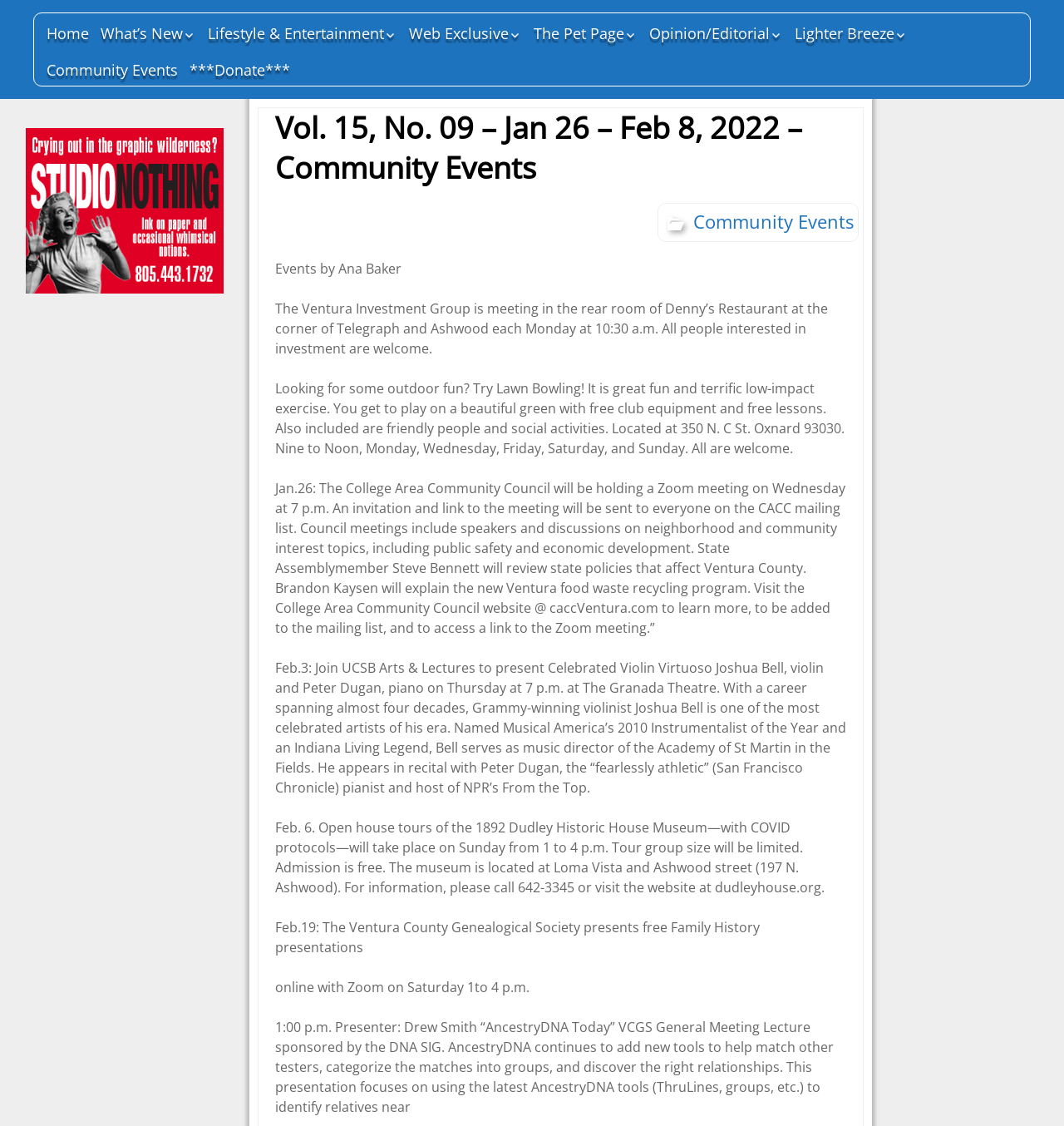Please examine the image and answer the question with a detailed explanation:
What is the name of the restaurant where the Ventura Investment Group meets?

I found the answer by reading the text under the 'Events by Ana Baker' heading, which mentions that the Ventura Investment Group meets in the rear room of Denny's Restaurant at the corner of Telegraph and Ashwood.